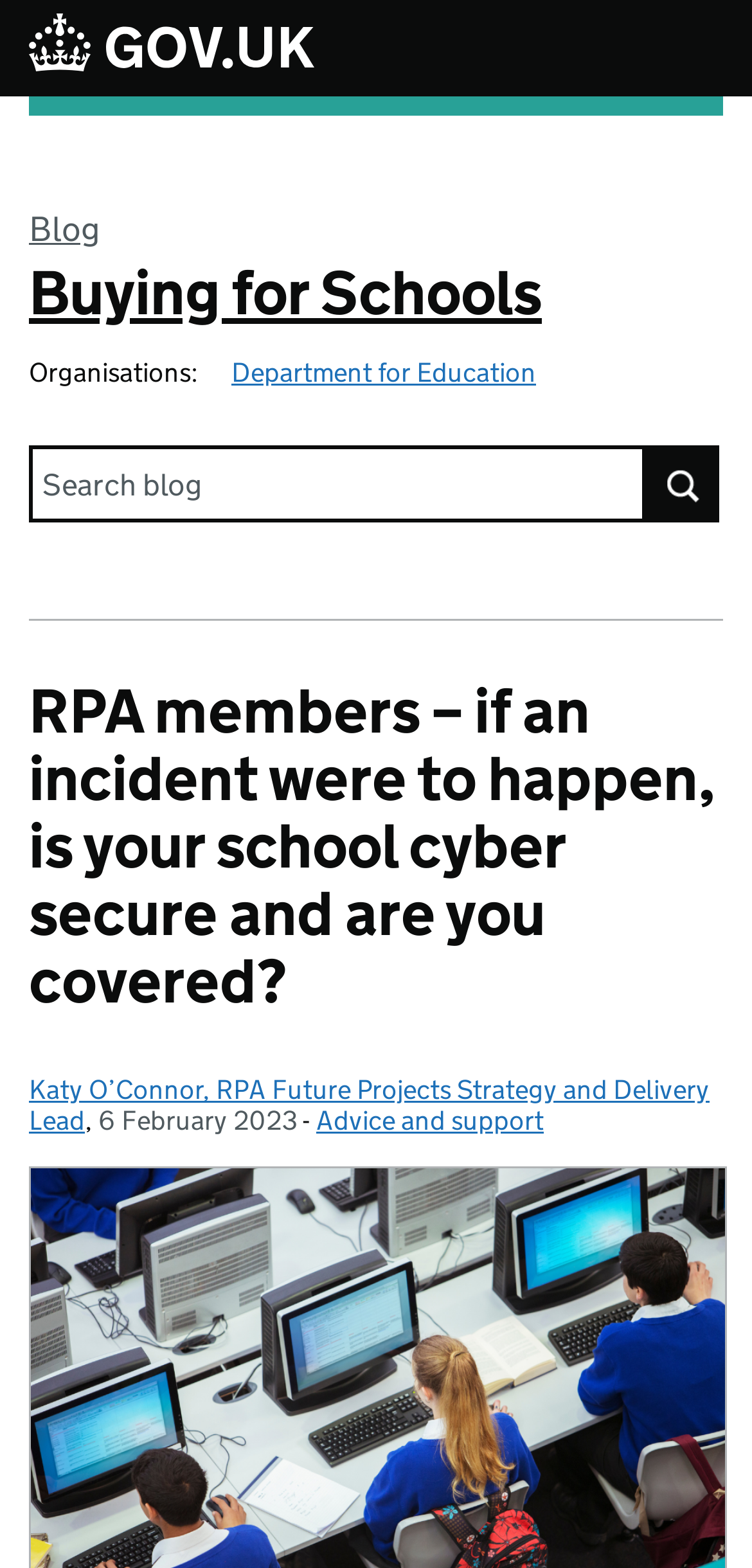What is the name of the author of the post?
Kindly answer the question with as much detail as you can.

I found the answer by looking at the posted by element, which contains a link 'Katy O’Connor, RPA Future Projects Strategy and Delivery Lead'. The name of the author is 'Katy O’Connor'.